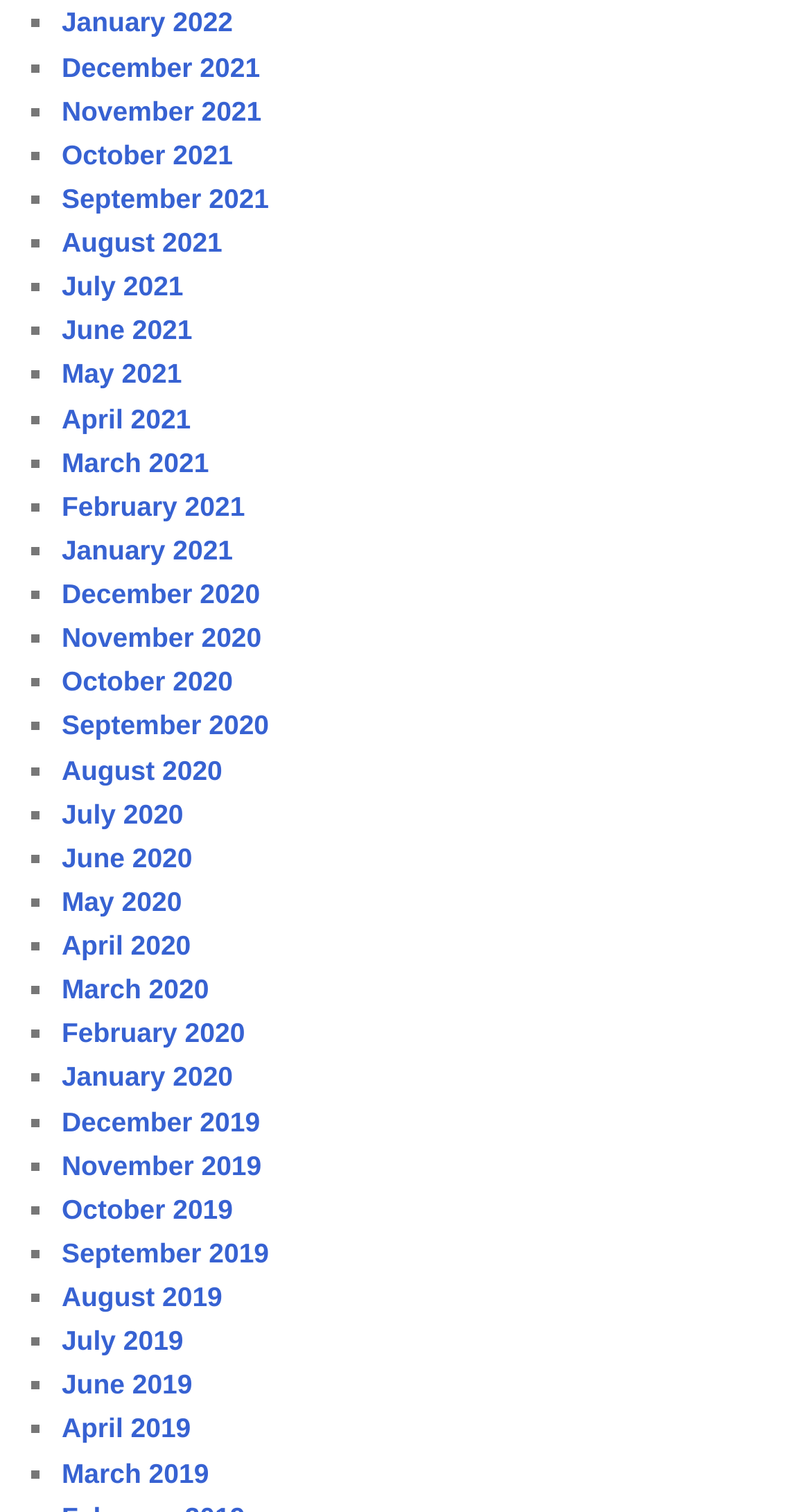Find the bounding box coordinates of the element's region that should be clicked in order to follow the given instruction: "View December 2021". The coordinates should consist of four float numbers between 0 and 1, i.e., [left, top, right, bottom].

[0.076, 0.034, 0.321, 0.054]